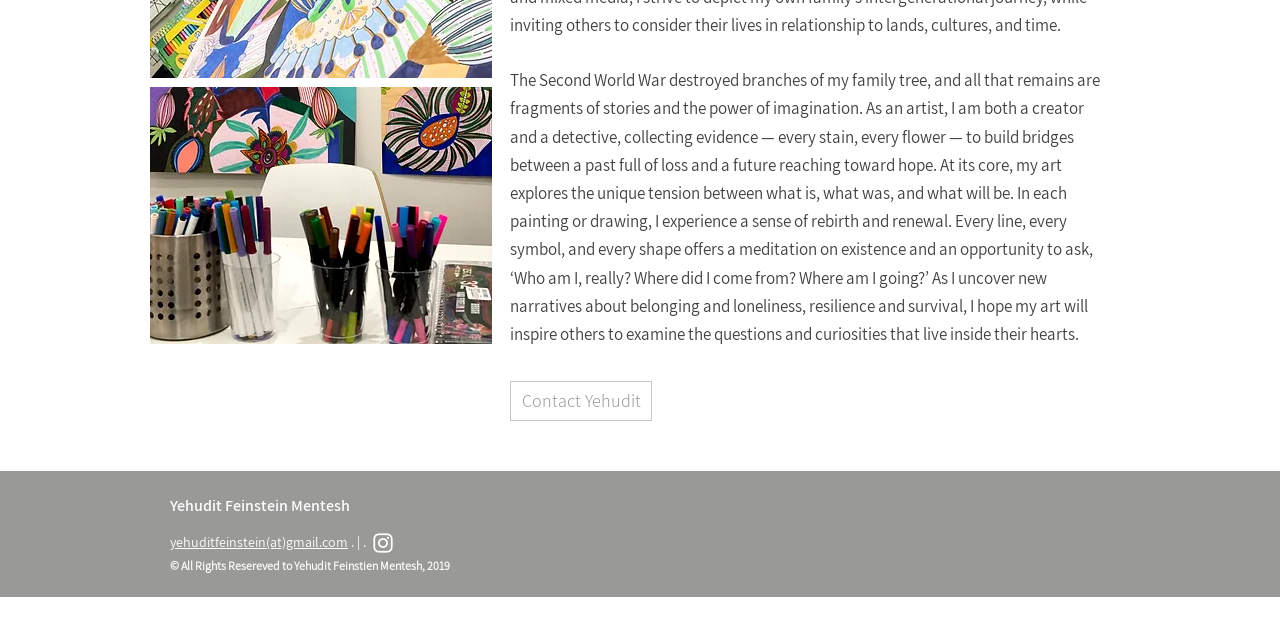Given the element description "Contact Yehudit", identify the bounding box of the corresponding UI element.

[0.398, 0.595, 0.509, 0.658]